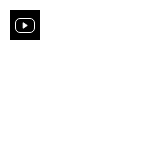Please answer the following question using a single word or phrase: 
When was the article published?

December 23, 2022